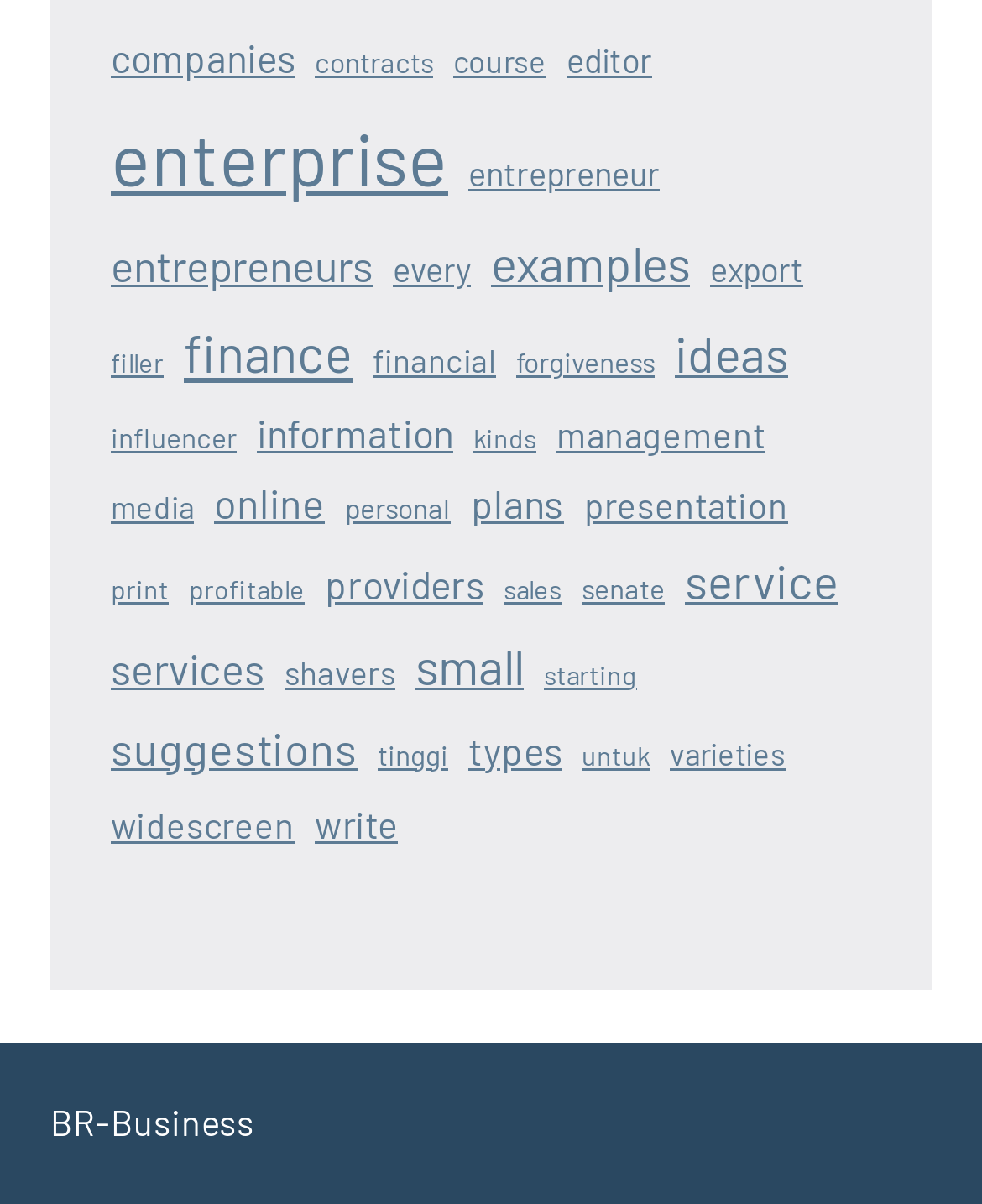Show the bounding box coordinates of the region that should be clicked to follow the instruction: "learn about finance."

[0.187, 0.256, 0.359, 0.331]